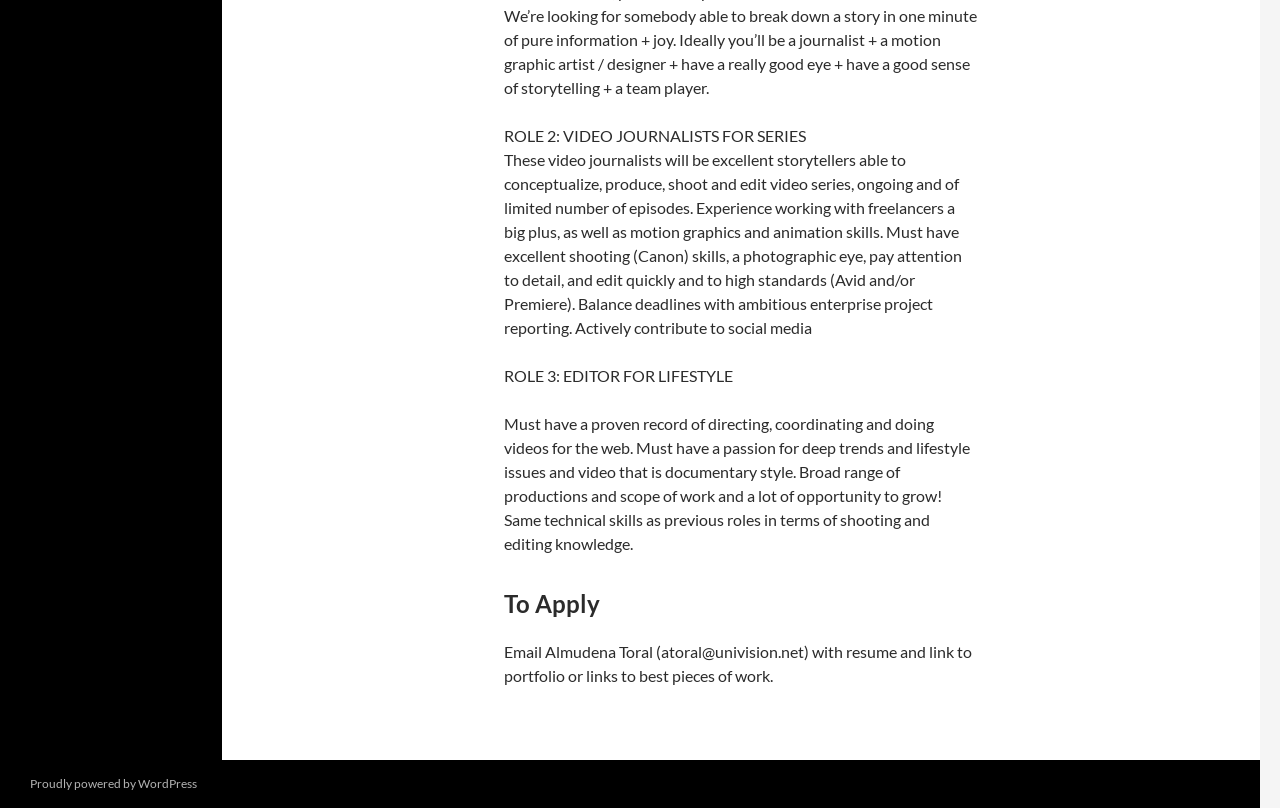What is the role of the video journalists?
Answer the question with detailed information derived from the image.

According to the webpage, the video journalists will be excellent storytellers able to conceptualize, produce, shoot and edit video series, ongoing and of limited number of episodes.